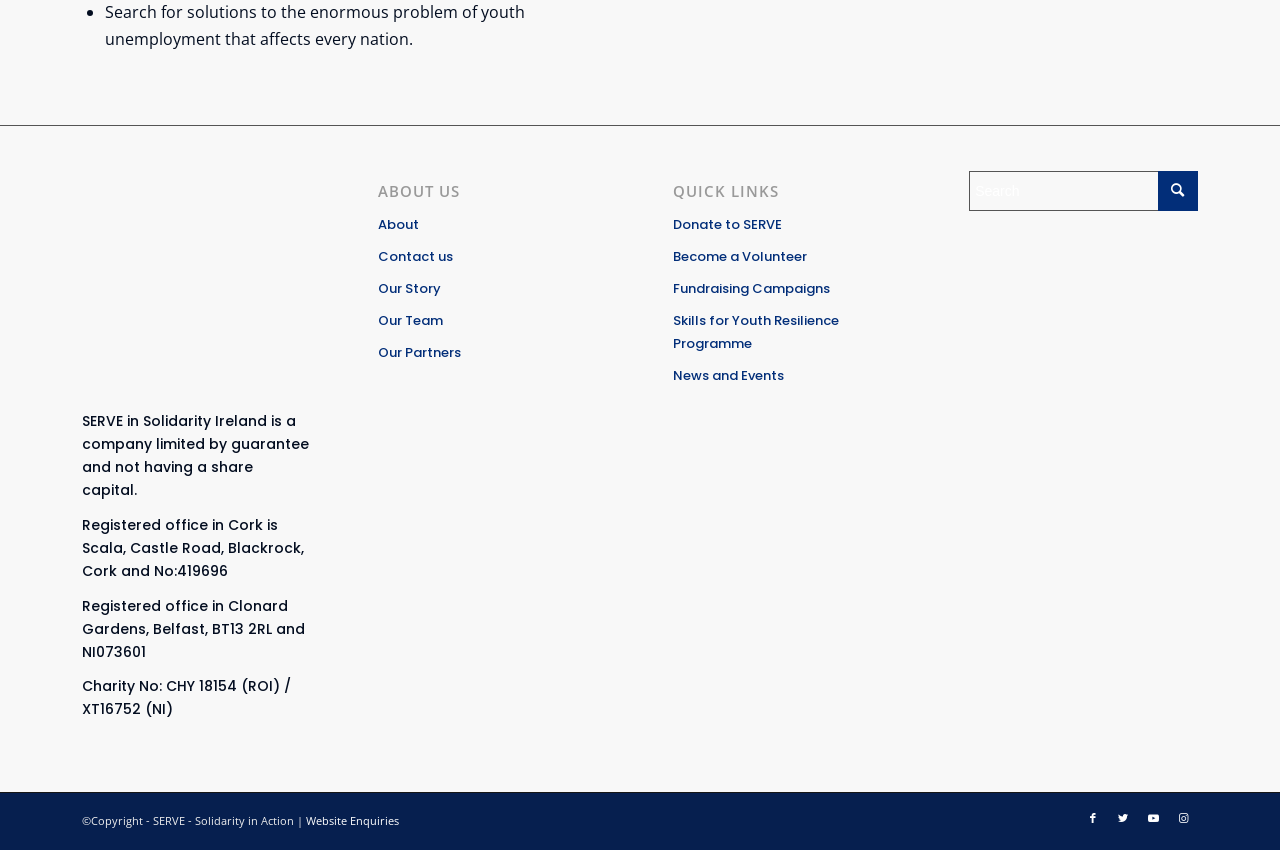Determine the bounding box coordinates of the section to be clicked to follow the instruction: "Check news and events". The coordinates should be given as four float numbers between 0 and 1, formatted as [left, top, right, bottom].

[0.526, 0.423, 0.705, 0.461]